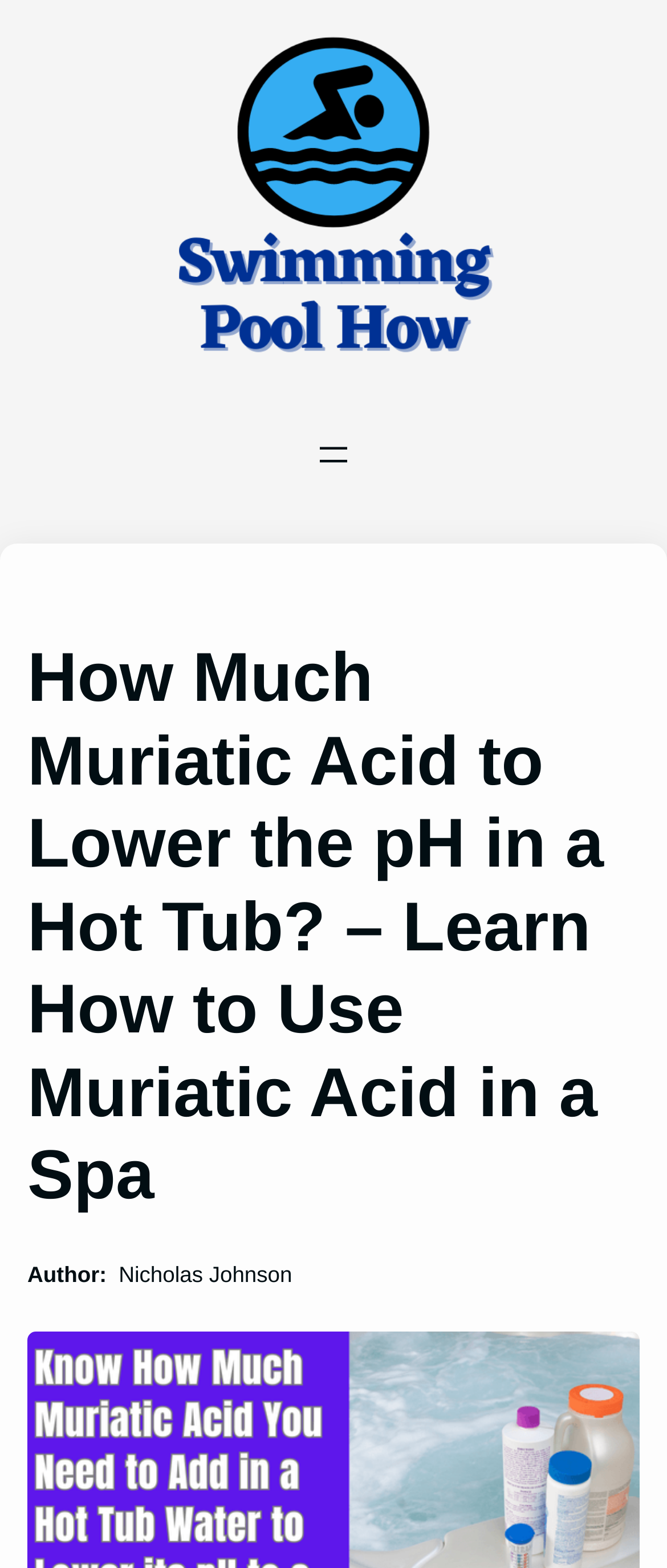What is the logo of the website?
Could you answer the question with a detailed and thorough explanation?

The logo of the website is located at the top left corner of the webpage, and it is an image with the text 'Swimming-Pool-How-Logo'.